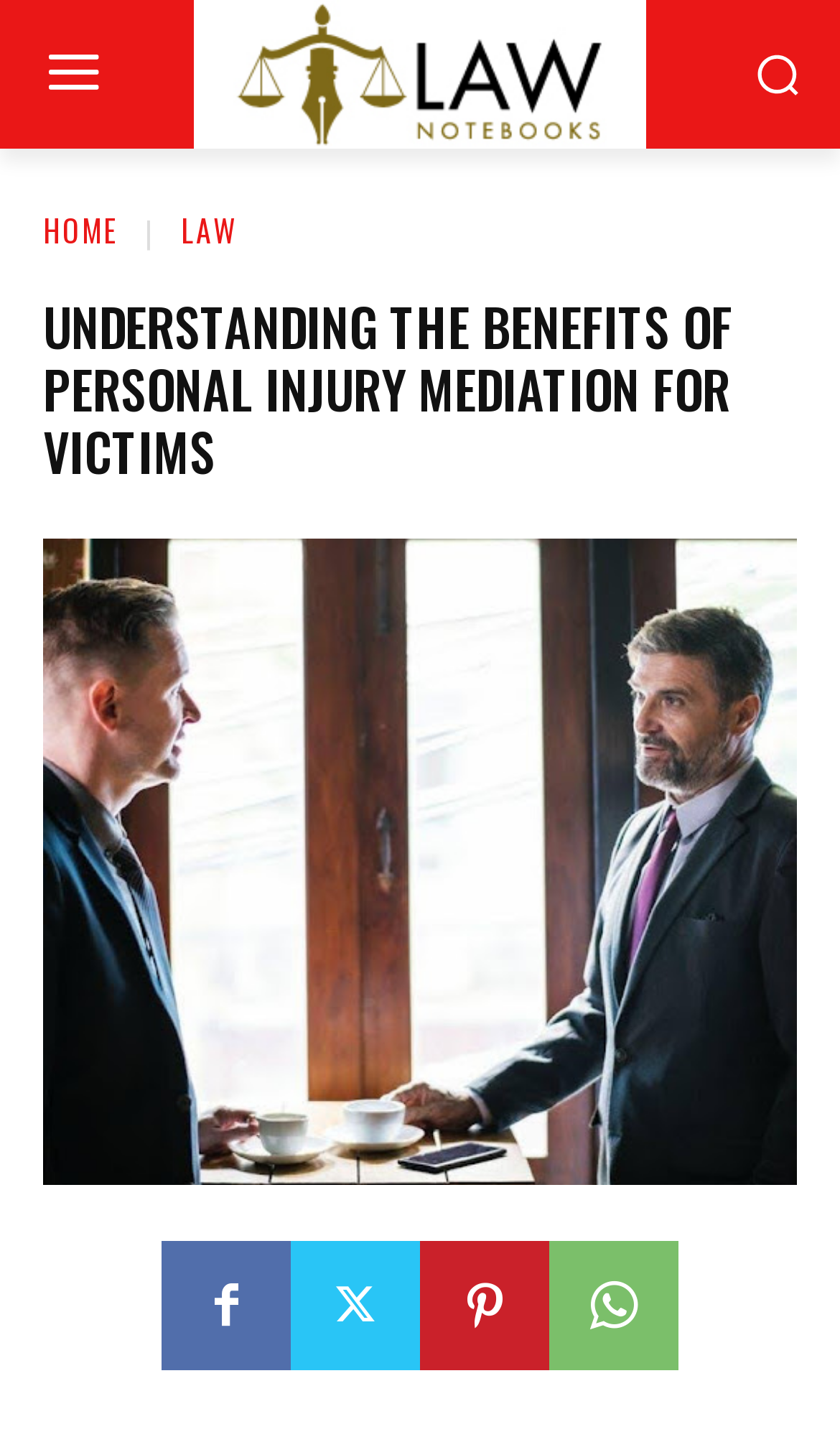What is the principal heading displayed on the webpage?

UNDERSTANDING THE BENEFITS OF PERSONAL INJURY MEDIATION FOR VICTIMS